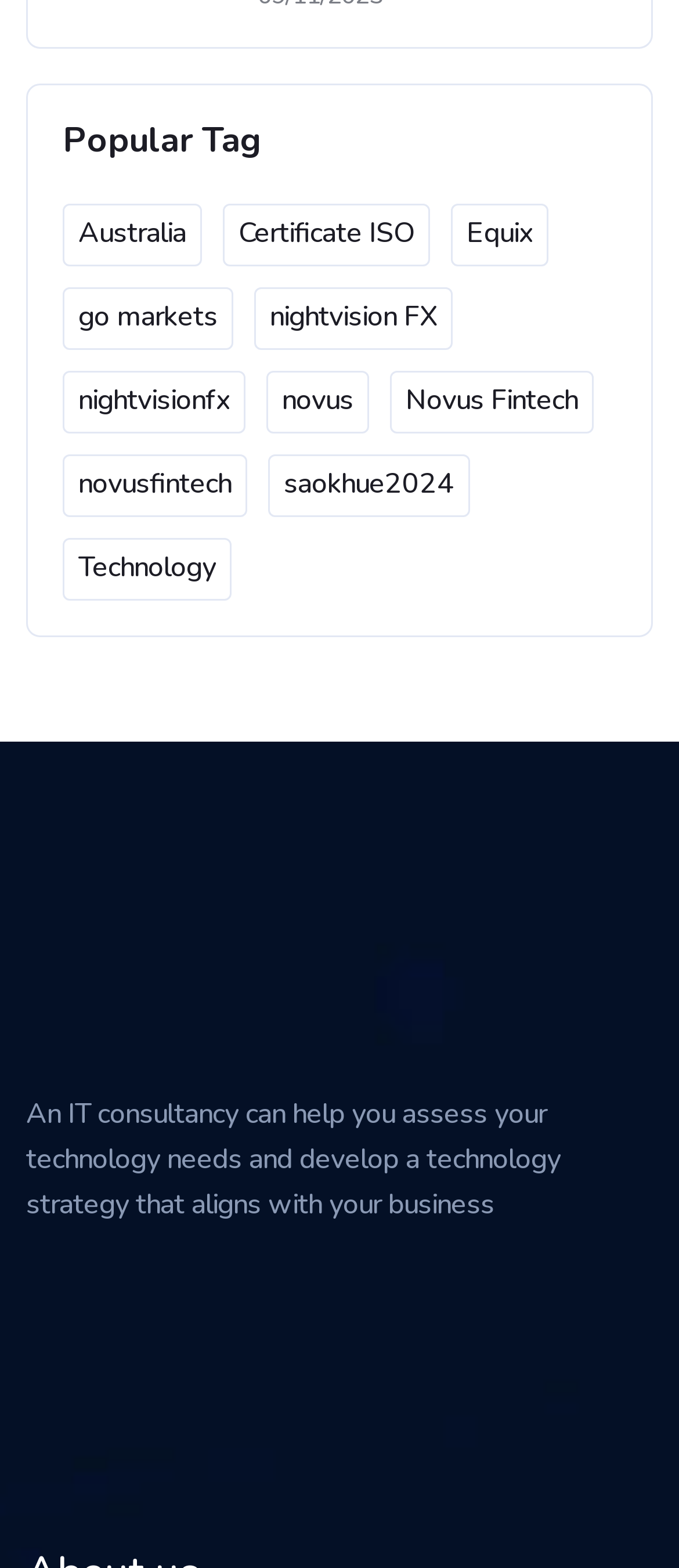Determine the bounding box coordinates of the target area to click to execute the following instruction: "View the 'logo'."

[0.038, 0.517, 0.808, 0.684]